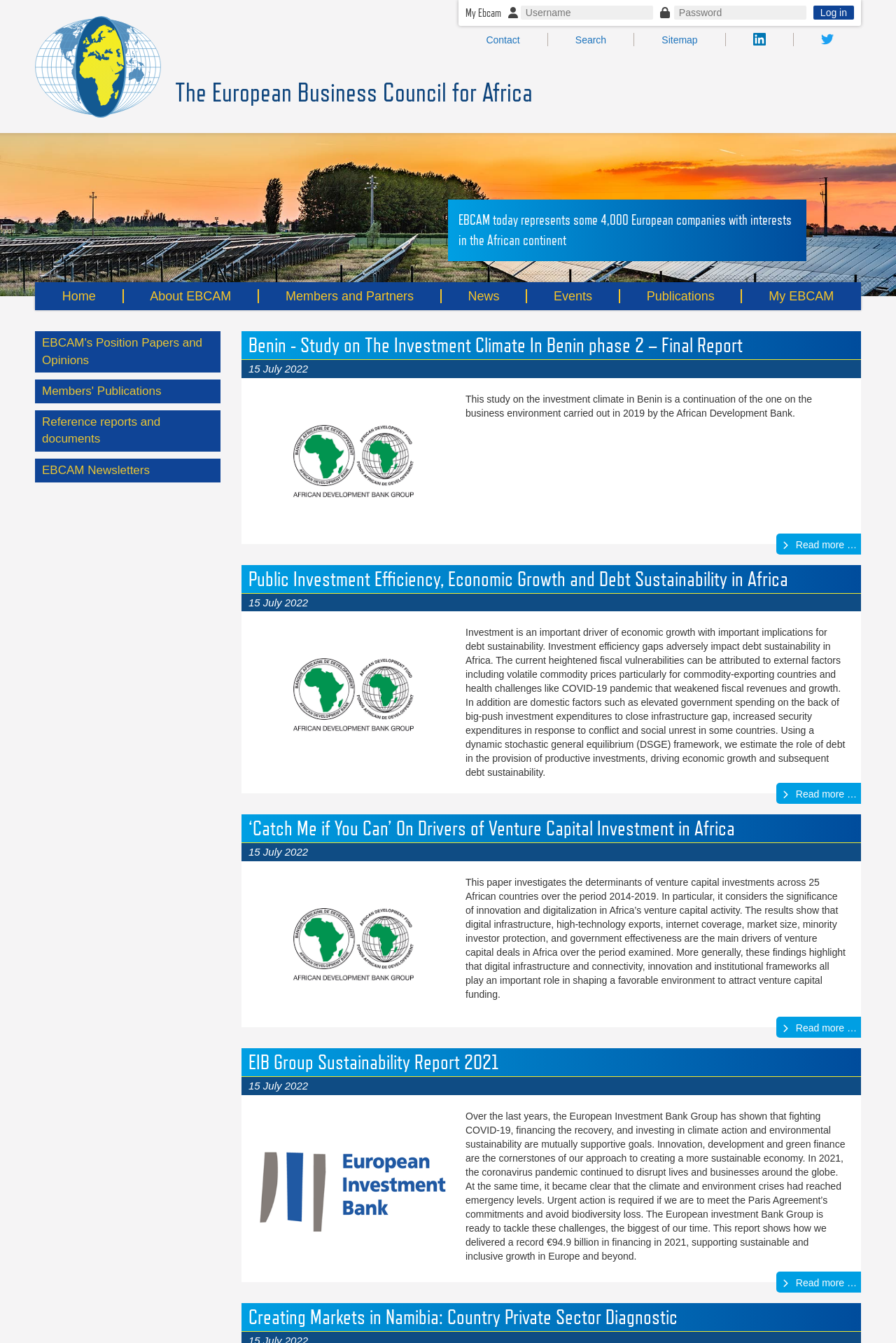Identify the bounding box for the UI element that is described as follows: "Read more …".

[0.867, 0.583, 0.961, 0.6]